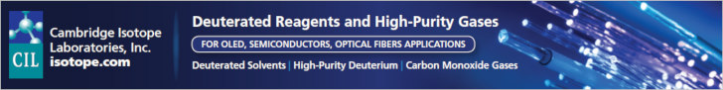Answer this question using a single word or a brief phrase:
What is the purpose of deuterated solvents?

For OLED and semiconductor applications